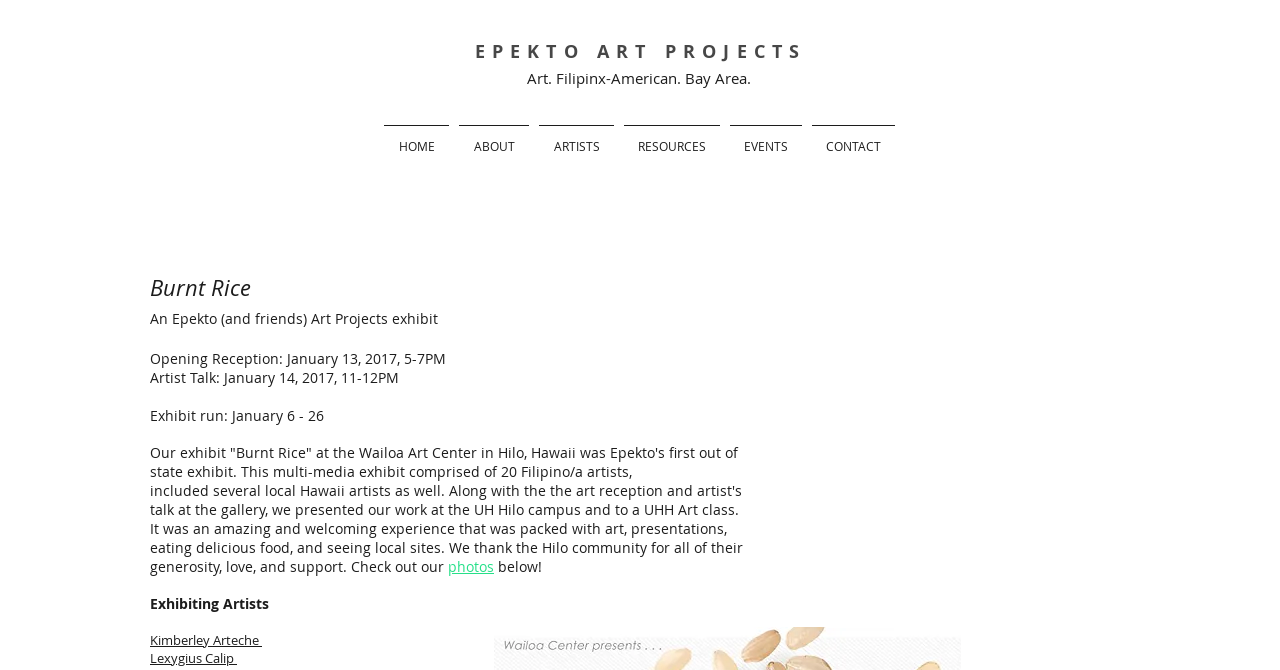Please locate the bounding box coordinates of the element that needs to be clicked to achieve the following instruction: "Go to EVENTS page". The coordinates should be four float numbers between 0 and 1, i.e., [left, top, right, bottom].

[0.566, 0.187, 0.63, 0.224]